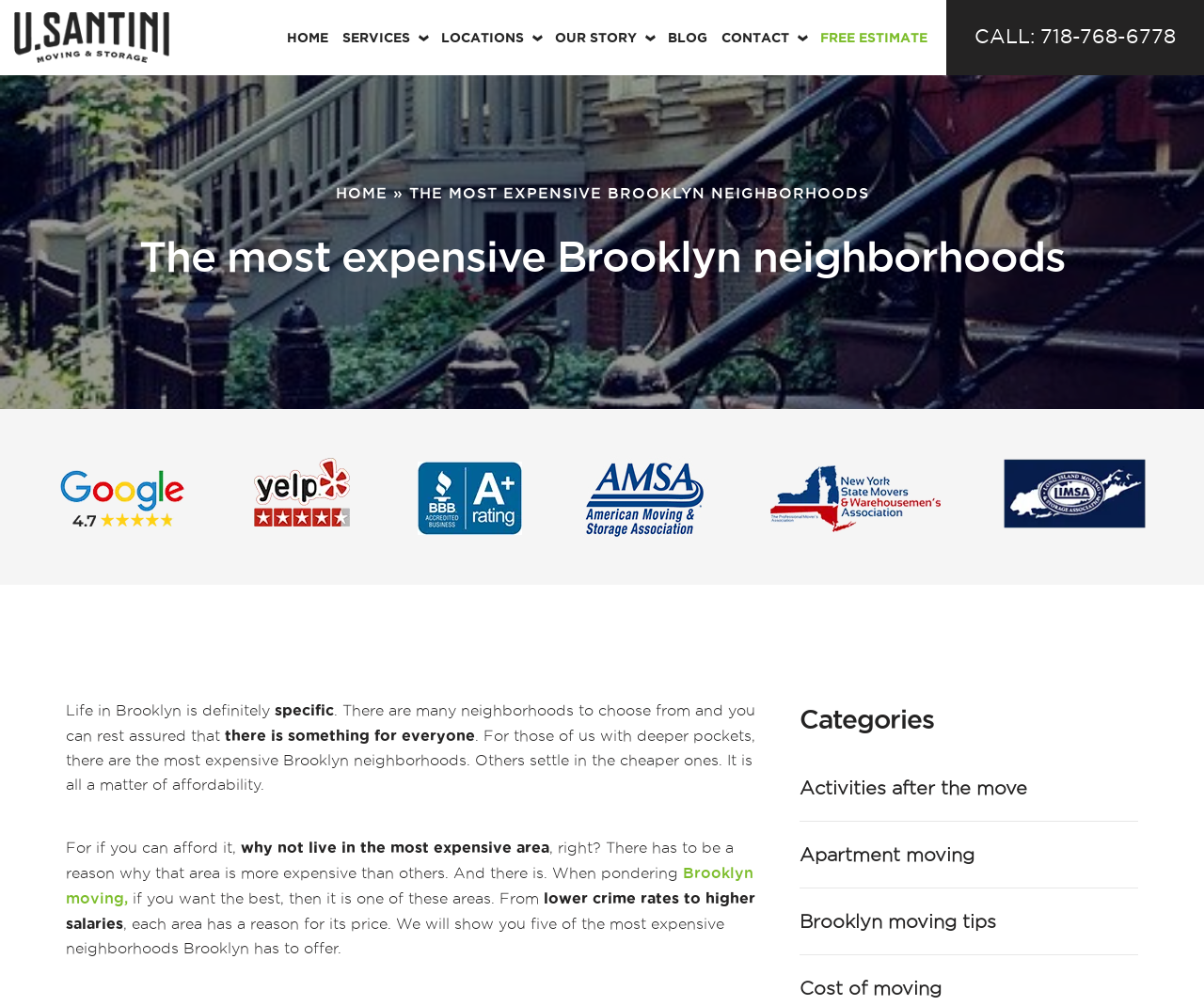Identify the bounding box coordinates of the area that should be clicked in order to complete the given instruction: "Click on the 'HOME' link". The bounding box coordinates should be four float numbers between 0 and 1, i.e., [left, top, right, bottom].

[0.238, 0.011, 0.273, 0.063]